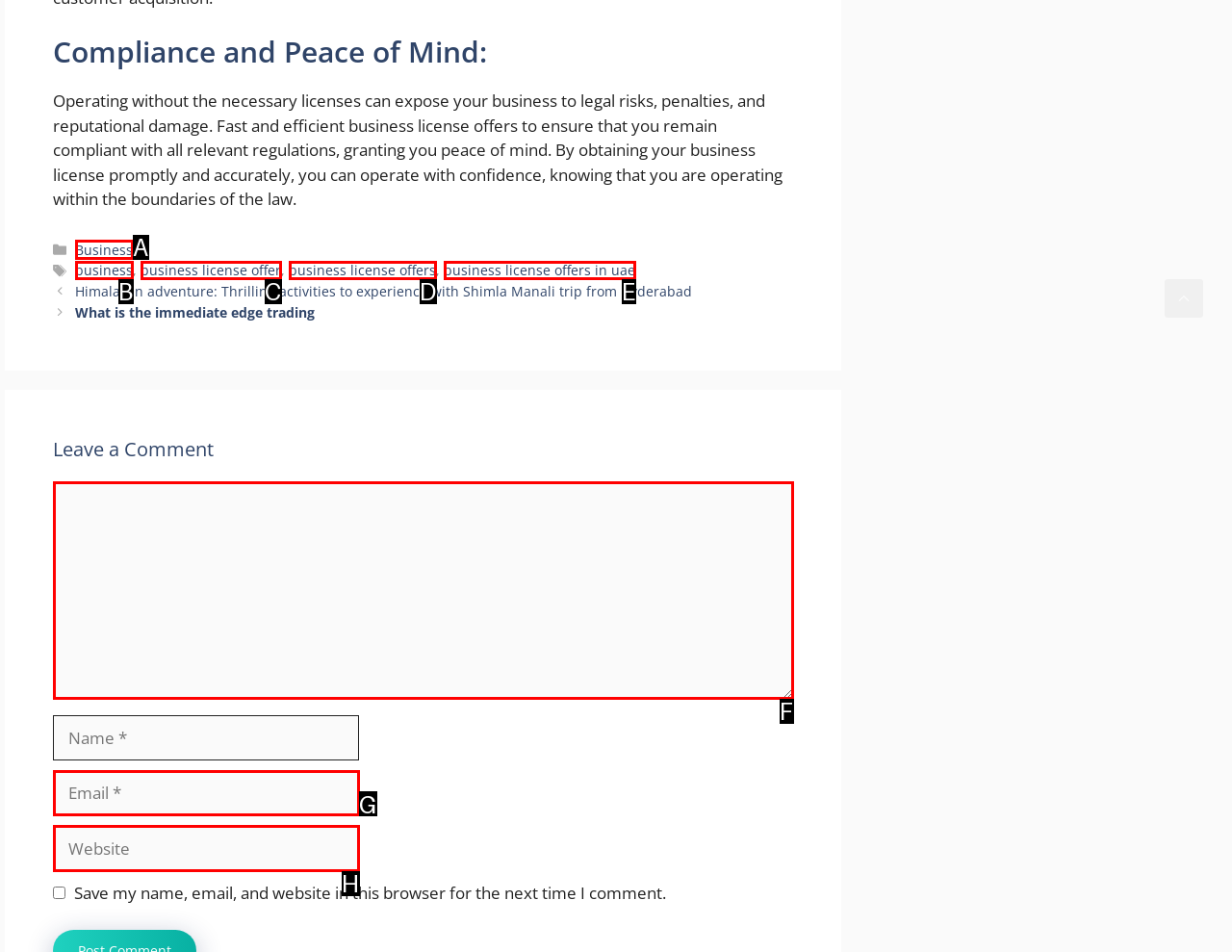Identify which lettered option to click to carry out the task: Click on the 'Business' category. Provide the letter as your answer.

A